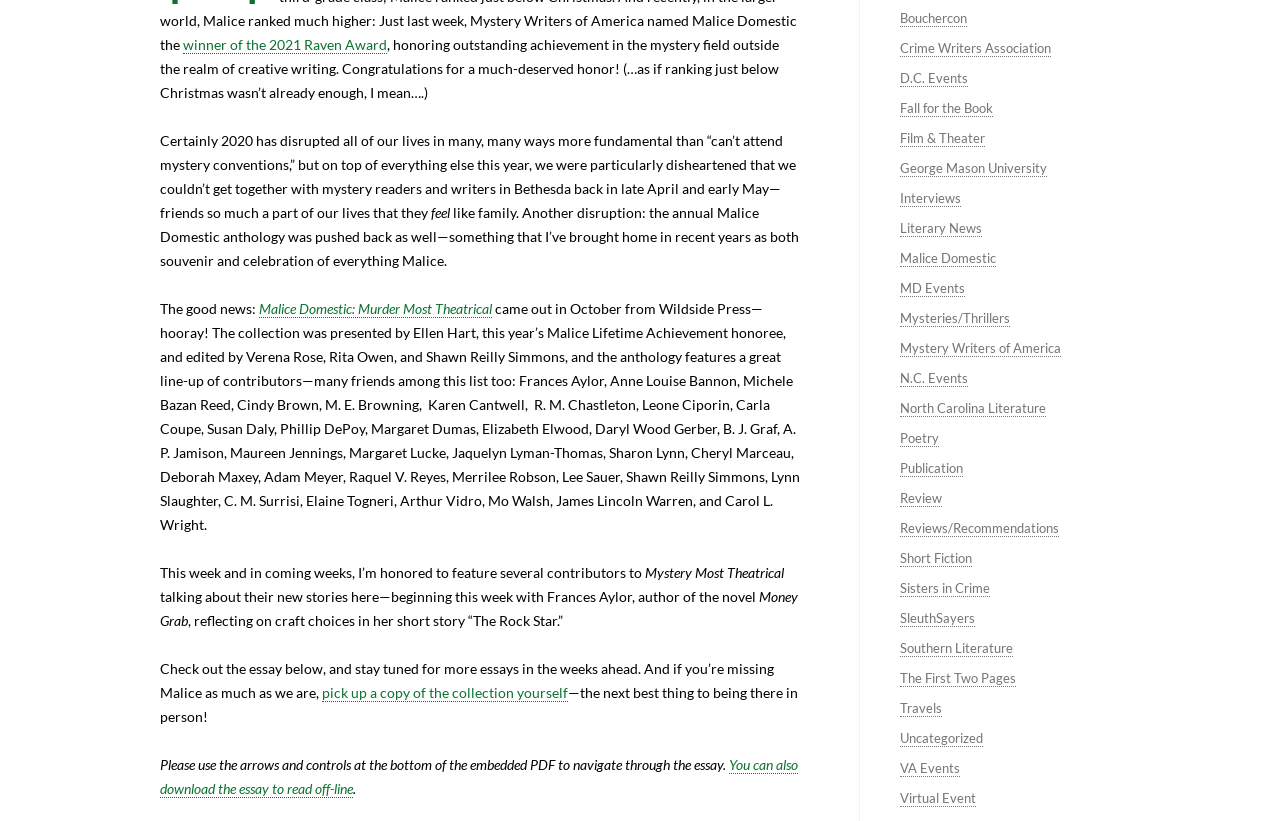Locate the bounding box coordinates of the element I should click to achieve the following instruction: "Read the essay by Frances Aylor".

[0.125, 0.716, 0.593, 0.737]